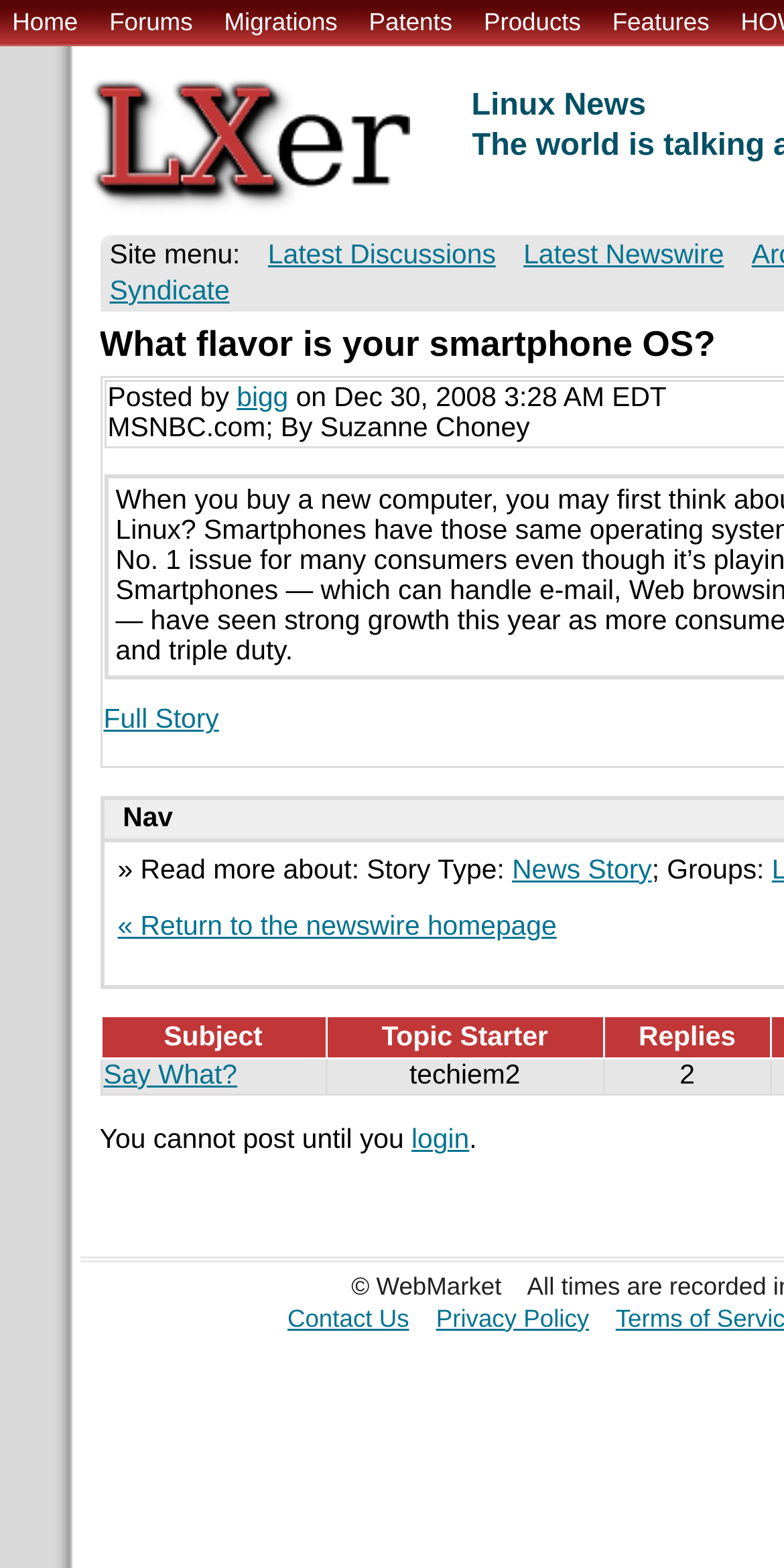Summarize the webpage with a detailed and informative caption.

The webpage is a forum discussion page with a title "LXer: What flavor is your smartphone OS?" at the top. Below the title, there are seven links in a row, labeled "Home", "Forums", "Migrations", "Patents", "Products", and "Features", which appear to be navigation links. 

To the right of these links, there is an image with the text "LXer" and a static text element with a non-breaking space character. Below this image, there is a static text element "Site menu:" followed by two links, "Latest Discussions" and "Latest Newswire". 

Further down, there is a section with a link "Syndicate" that has a sub-link "bigg". Below this, there are three links: "Full Story", "News Story", and "« Return to the newswire homepage". 

The main content of the page is a table with three column headers: "Subject", "Topic Starter", and "Replies". The table has one row with a grid cell containing a link "Say What?" and two other grid cells with text "techiem2" and "2", respectively. 

At the bottom of the page, there is a message "You cannot post until you login." with a link to "login". Below this, there is a copyright notice "© WebMarket" and two links, "Contact Us" and "Privacy Policy".